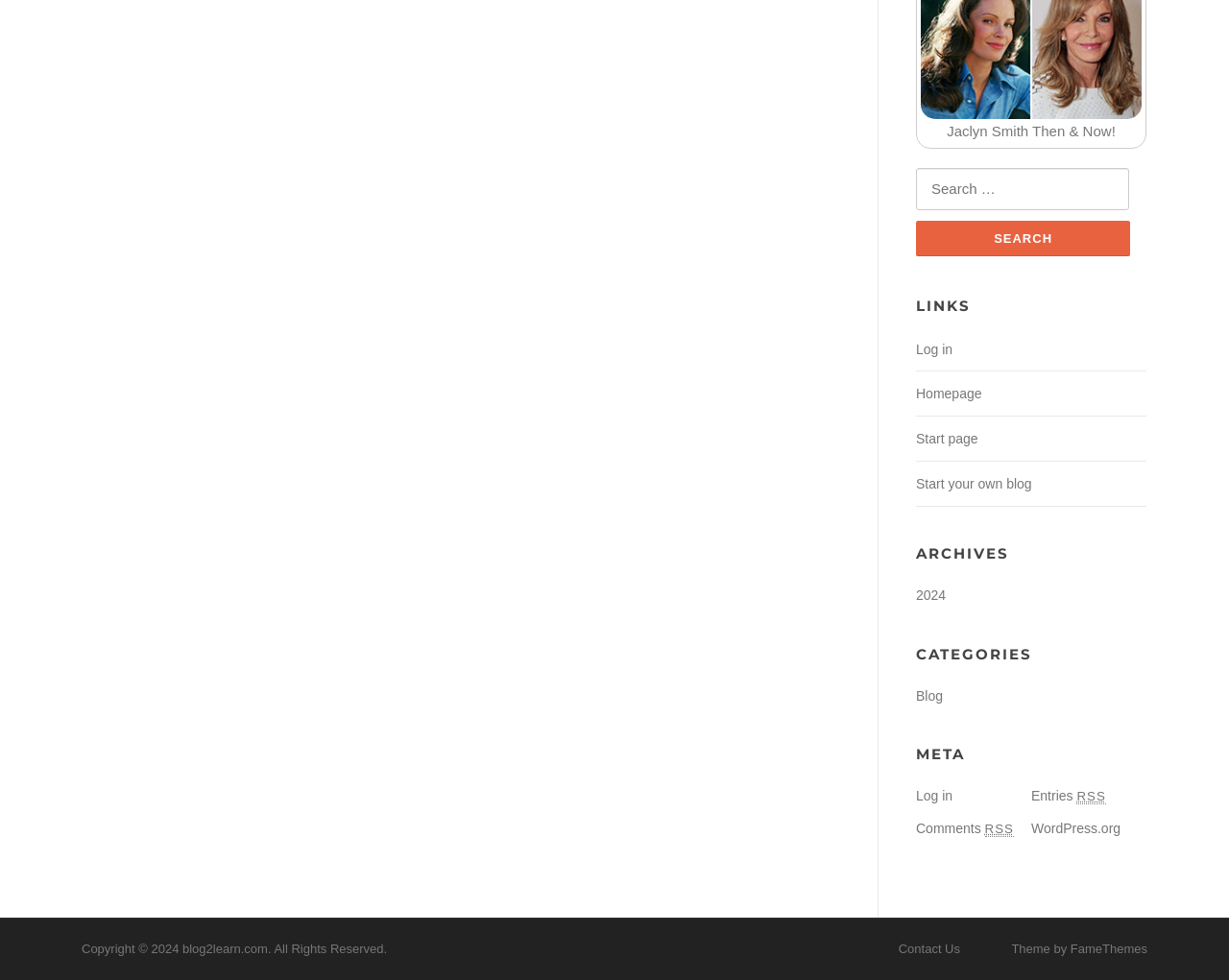Give a concise answer using only one word or phrase for this question:
What are the categories listed on the webpage?

Blog